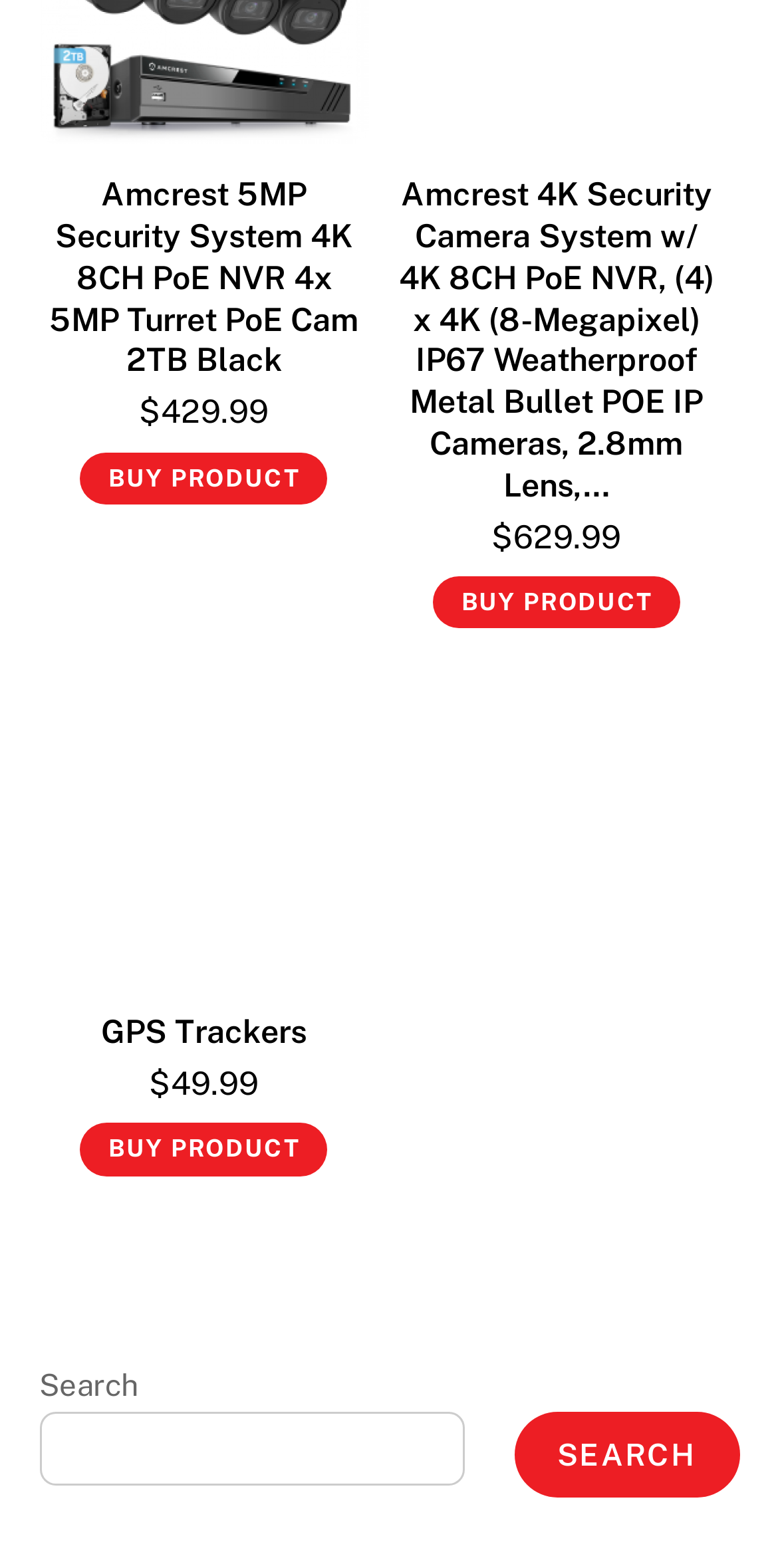Could you find the bounding box coordinates of the clickable area to complete this instruction: "Buy GPS Trackers"?

[0.103, 0.716, 0.422, 0.75]